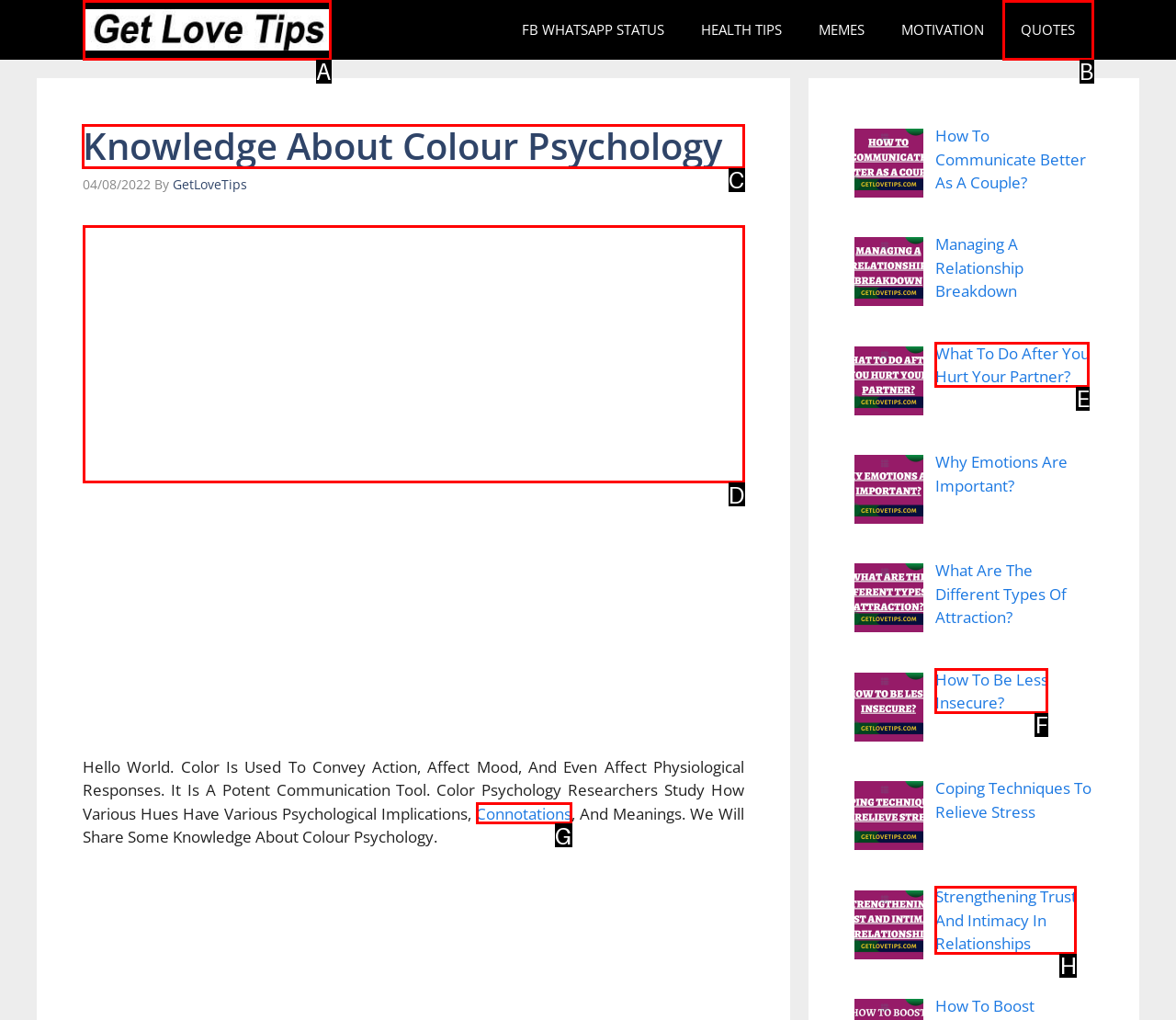Select the correct UI element to complete the task: Read about Knowledge About Colour Psychology
Please provide the letter of the chosen option.

C